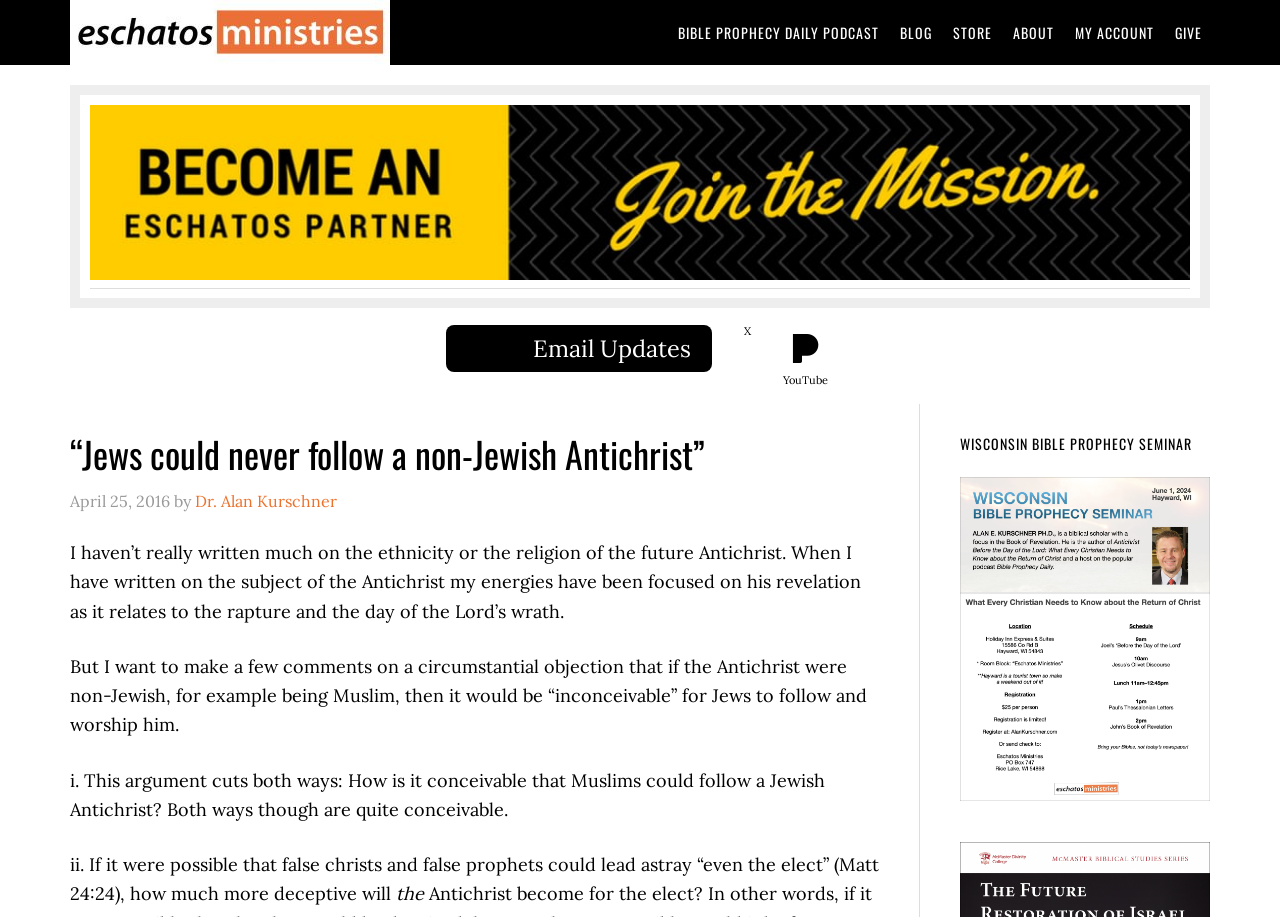Locate the bounding box coordinates of the item that should be clicked to fulfill the instruction: "Click on the 'ESCHATOS MINISTRIES' link".

[0.055, 0.0, 0.305, 0.071]